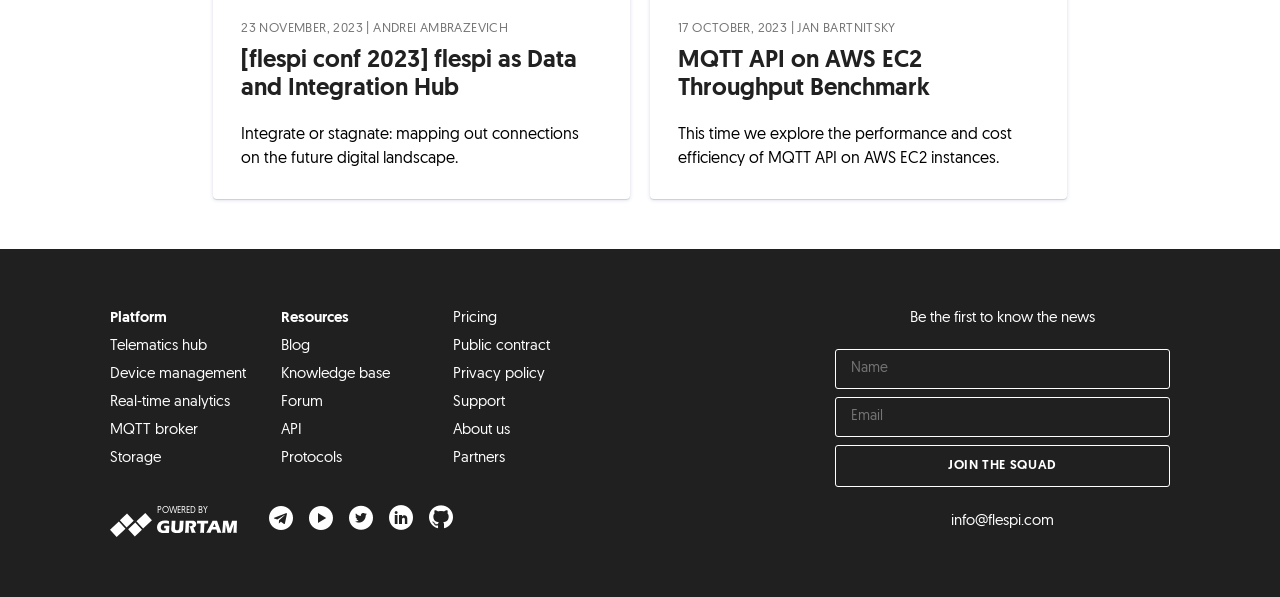Identify the bounding box coordinates of the clickable section necessary to follow the following instruction: "Click on the 'Pricing' link". The coordinates should be presented as four float numbers from 0 to 1, i.e., [left, top, right, bottom].

[0.354, 0.521, 0.388, 0.546]